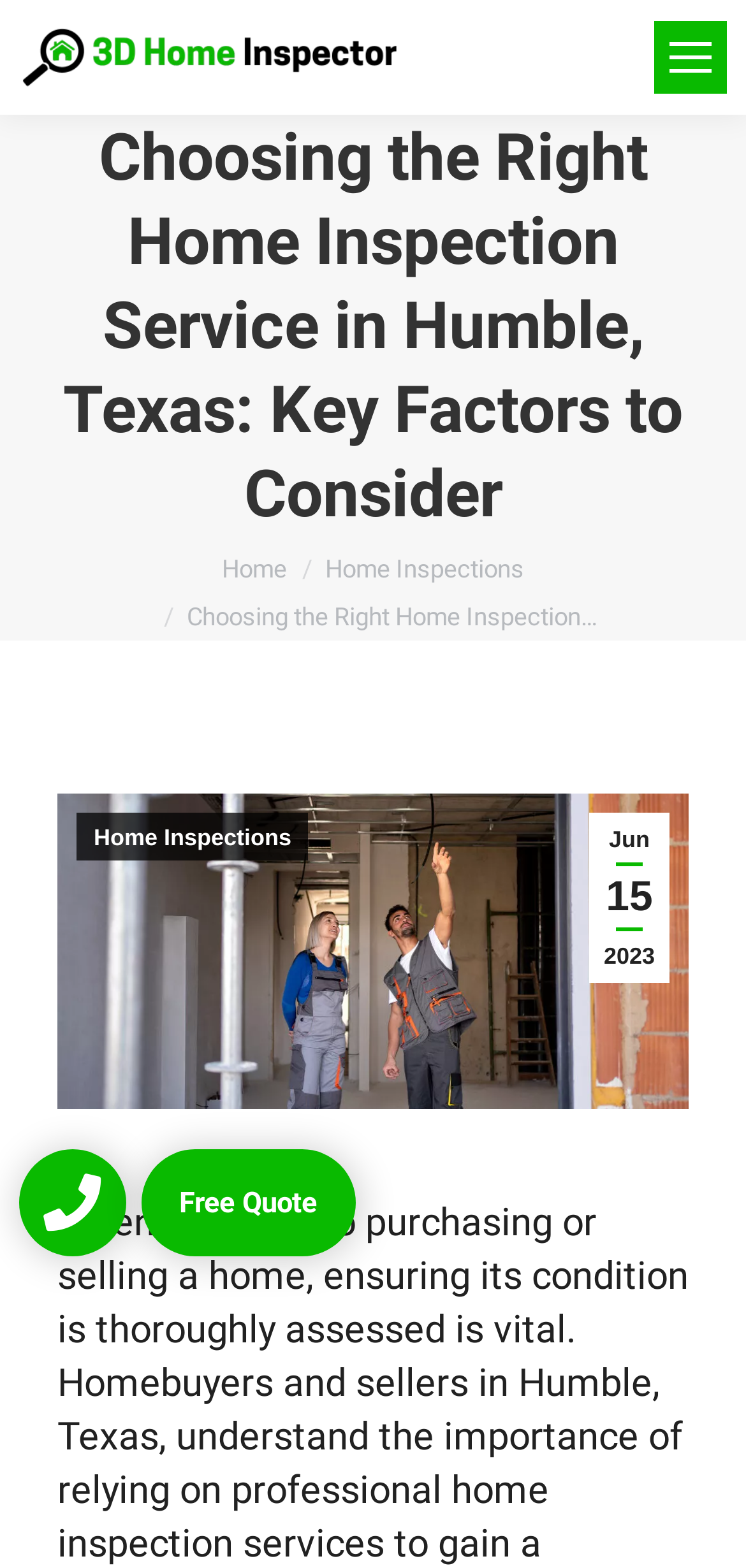Using the information from the screenshot, answer the following question thoroughly:
How many navigation links are there?

I counted the number of link elements in the navigation section, which are 'Home', 'Home Inspections', and 'Mobile menu icon'.